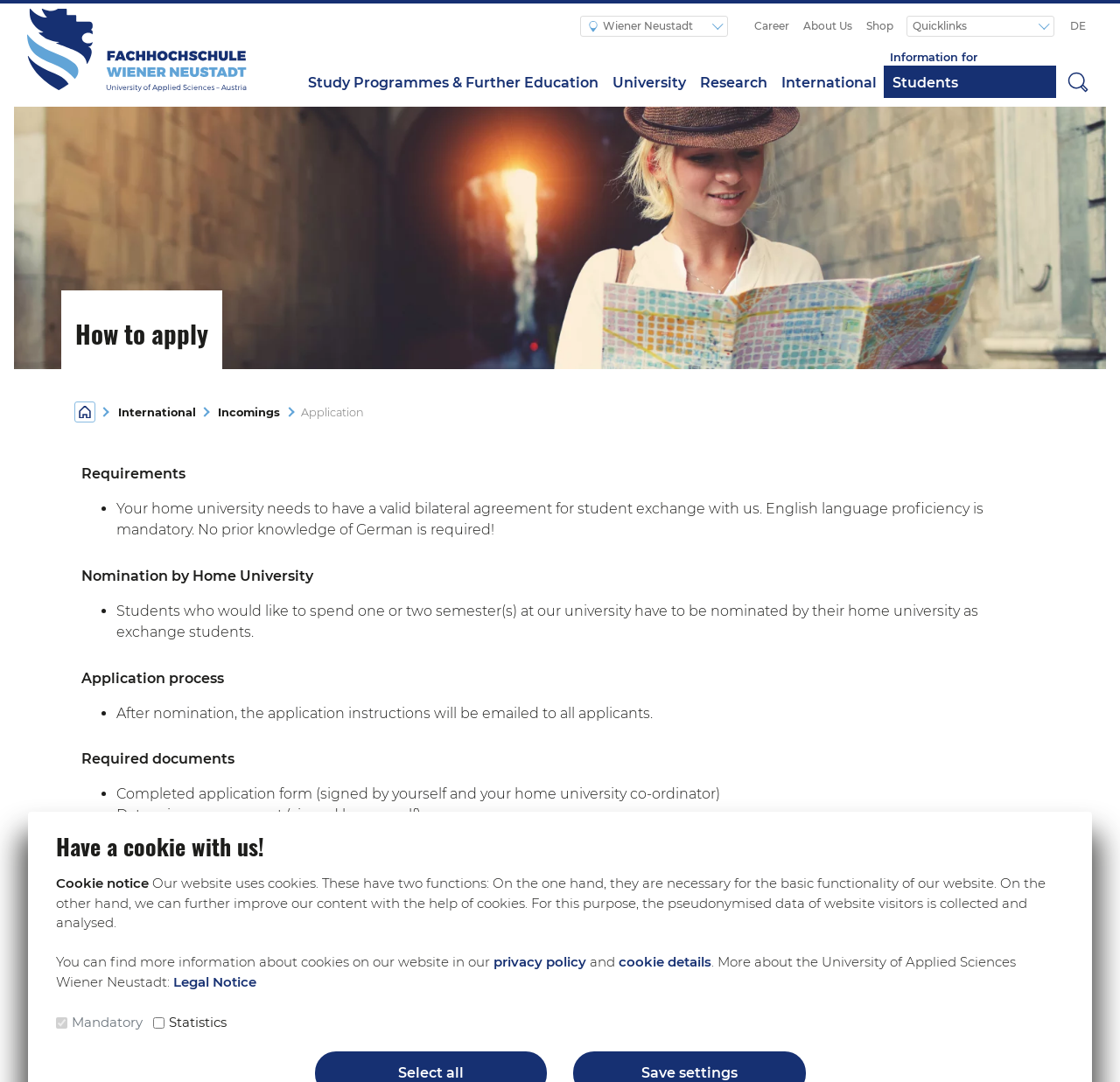Explain the contents of the webpage comprehensively.

The webpage is about the University of Applied Sciences Wiener Neustadt, with a focus on international students applying to the university. At the top left corner, there is a logo of the university, and next to it, a button with the text "Wiener Neustadt" that has a dropdown menu with links to other locations. On the top right corner, there are several links to different sections of the website, including "Career", "About Us", "Shop", and "Quicklinks", which also has a dropdown menu with various links.

Below the top navigation bar, there is a large image that takes up most of the width of the page. Underneath the image, there are several links to different sections of the website, including "Study Programmes & Further Education", "University", "Research", and "International".

The main content of the page is about the application process for international students. There is a heading "How to apply" followed by a breadcrumb navigation that shows the current page location. The application process is divided into several sections, including "Requirements", "Nomination by Home University", "Application process", "Required documents", and "Application deadline". Each section has a list of bullet points with detailed information about the application process.

At the bottom of the page, there is a section about cookies and privacy policy, with links to more information about cookies and the university's privacy policy. There is also a checkbox to accept the use of cookies. Finally, there is a link to the university's legal notice and a brief description of the university.